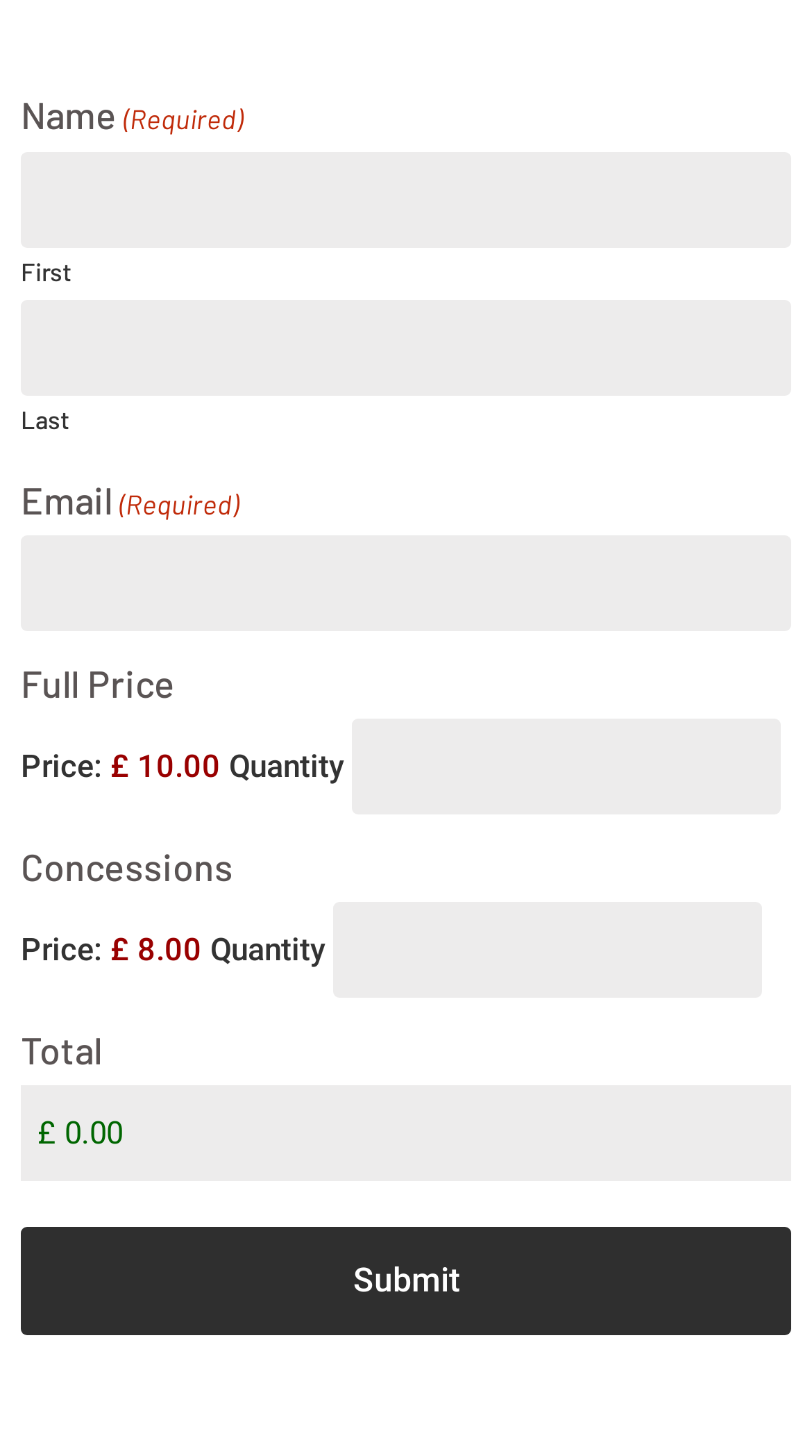What is the price of Concessions?
Using the picture, provide a one-word or short phrase answer.

£ 8.00